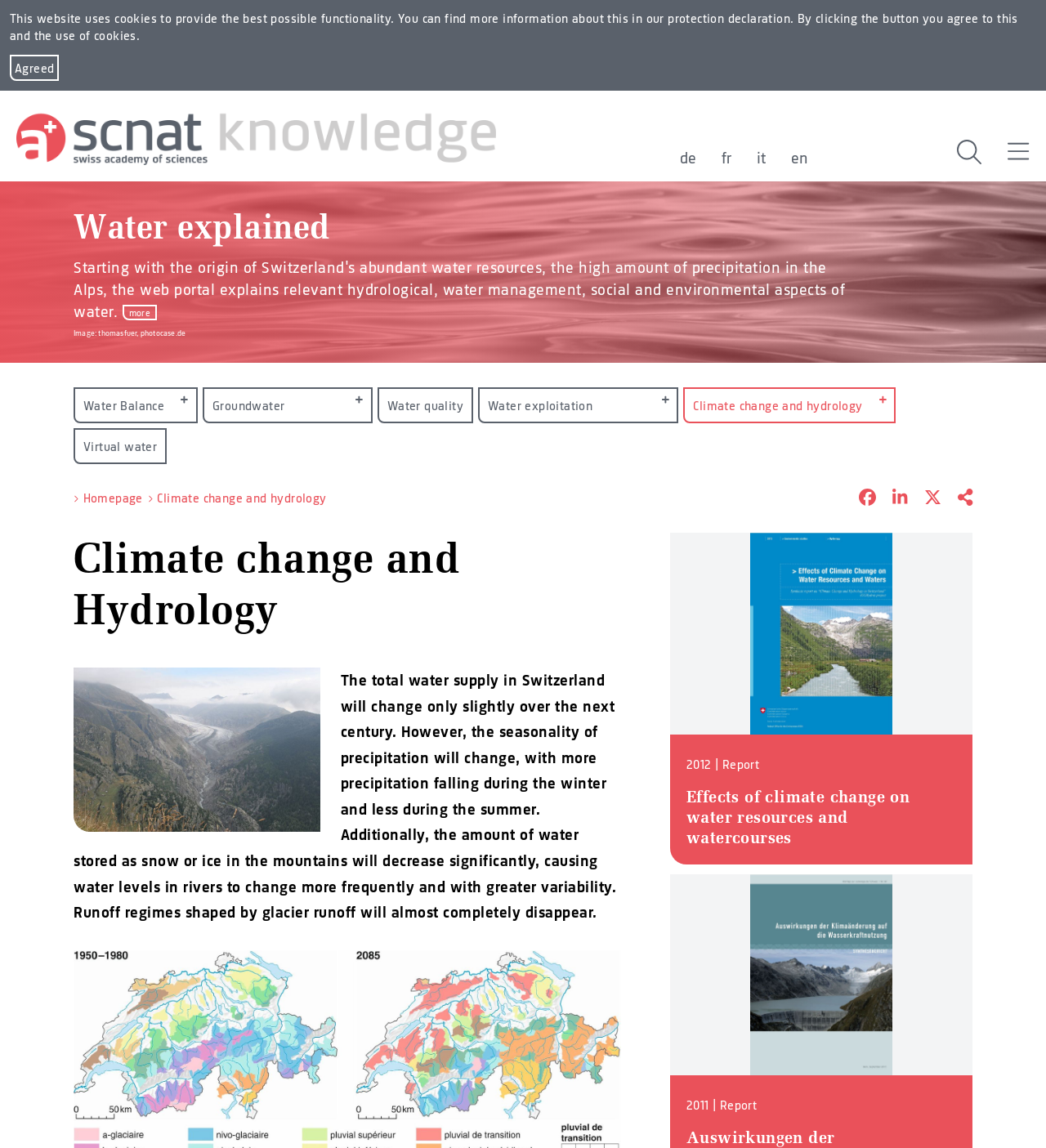Please answer the following question as detailed as possible based on the image: 
What is the name of the organization that published the report in 2011?

I inferred this answer by looking at the image caption 'Nr. 38d Schweizerische Gesellschaft für Hydologie und Limnologie (SGHL) und Hydologische Kommission (CHy) (Hrsg.) 2011: Auswirkungen der Klimaänderung auf die Wasserkraftnutzung - Synthesebericht', which suggests that the organization published the report in 2011.